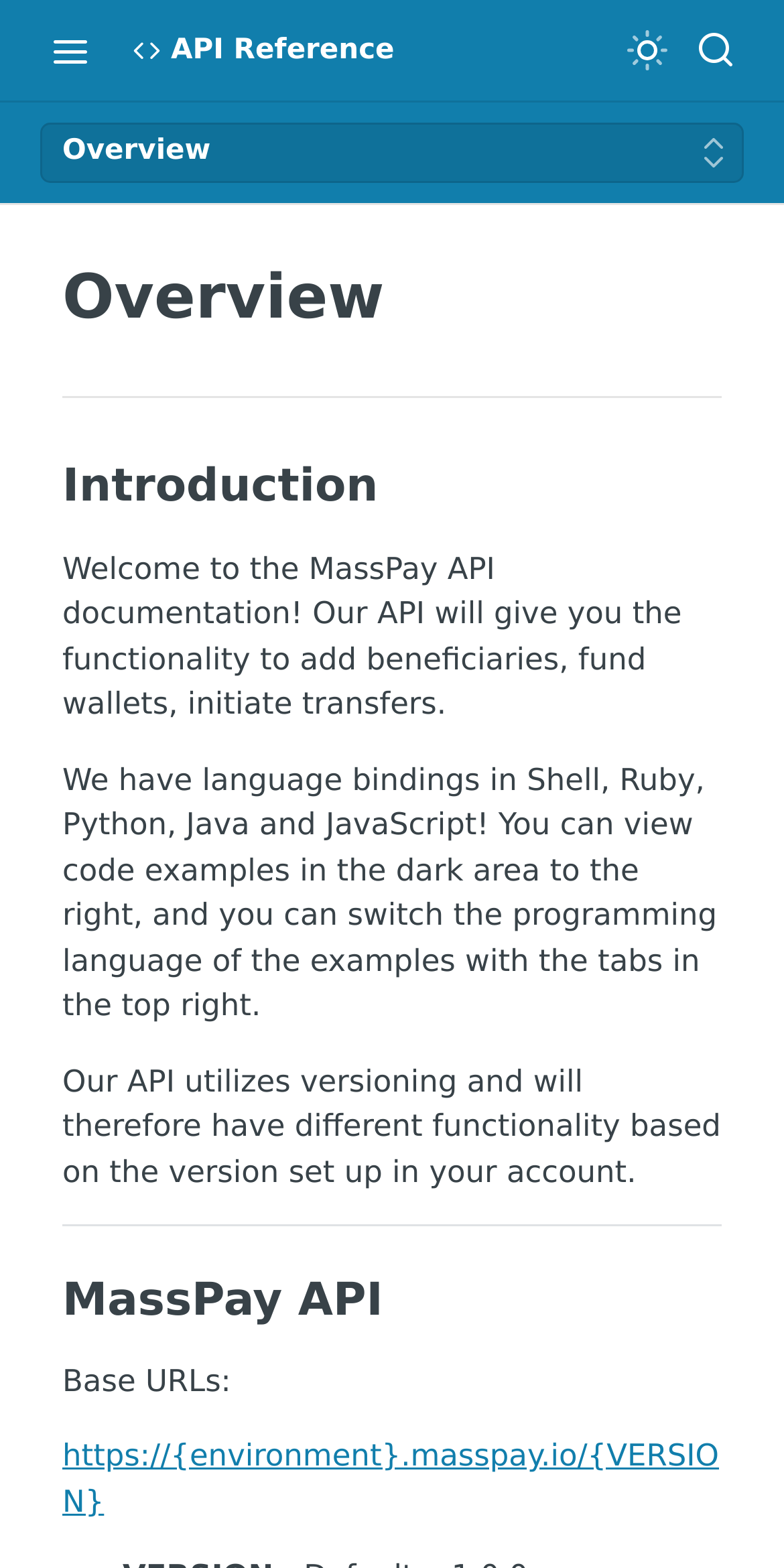Please find and report the bounding box coordinates of the element to click in order to perform the following action: "Jump to Content". The coordinates should be expressed as four float numbers between 0 and 1, in the format [left, top, right, bottom].

[0.026, 0.013, 0.386, 0.051]